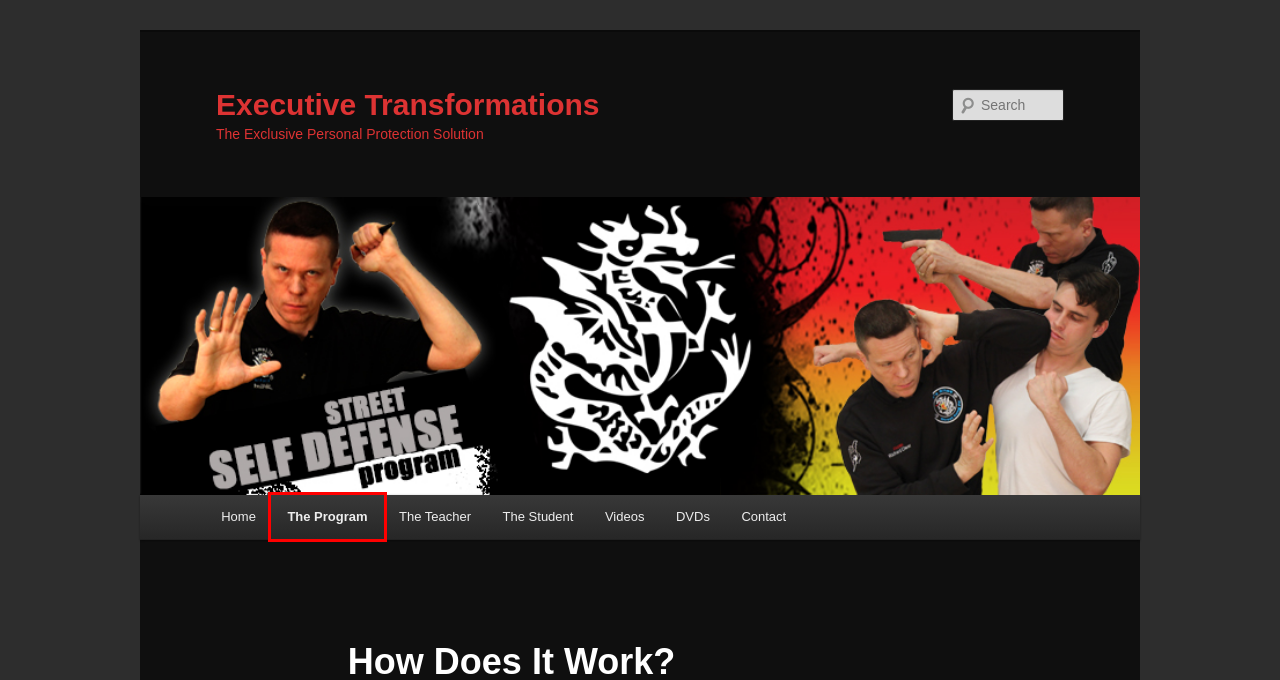Using the screenshot of a webpage with a red bounding box, pick the webpage description that most accurately represents the new webpage after the element inside the red box is clicked. Here are the candidates:
A. Contact | Executive Transformations
B. The Student | Executive Transformations
C. Executive Transformations | The Exclusive Personal Protection Solution
D. DVDs | Executive Transformations
E. Blog Tool, Publishing Platform, and CMS – WordPress.org
F. The Teacher | Executive Transformations
G. The Program | Executive Transformations
H. Videos | Executive Transformations

G